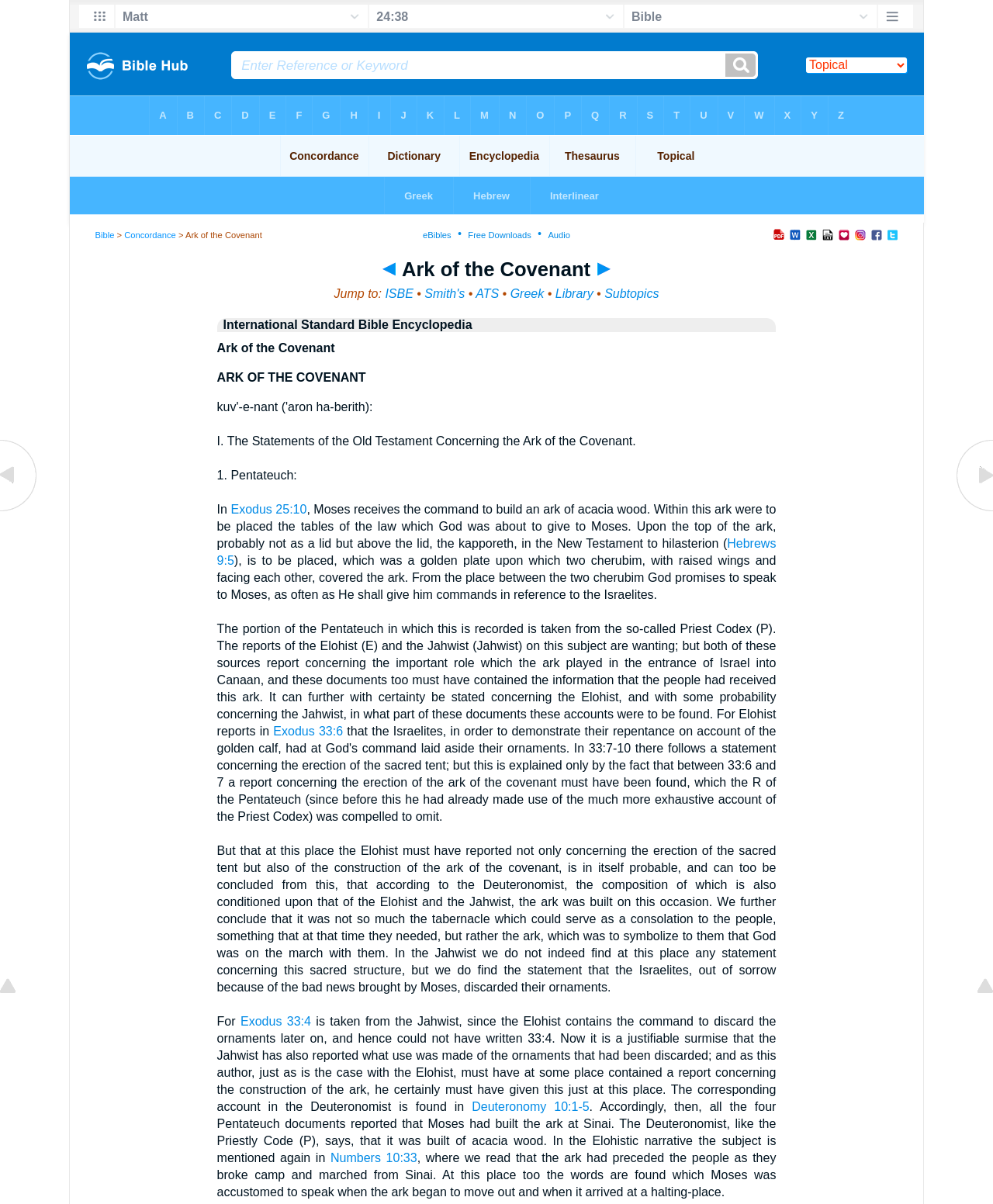What is the last link in the page?
Please provide a single word or phrase answer based on the image.

Top of Page